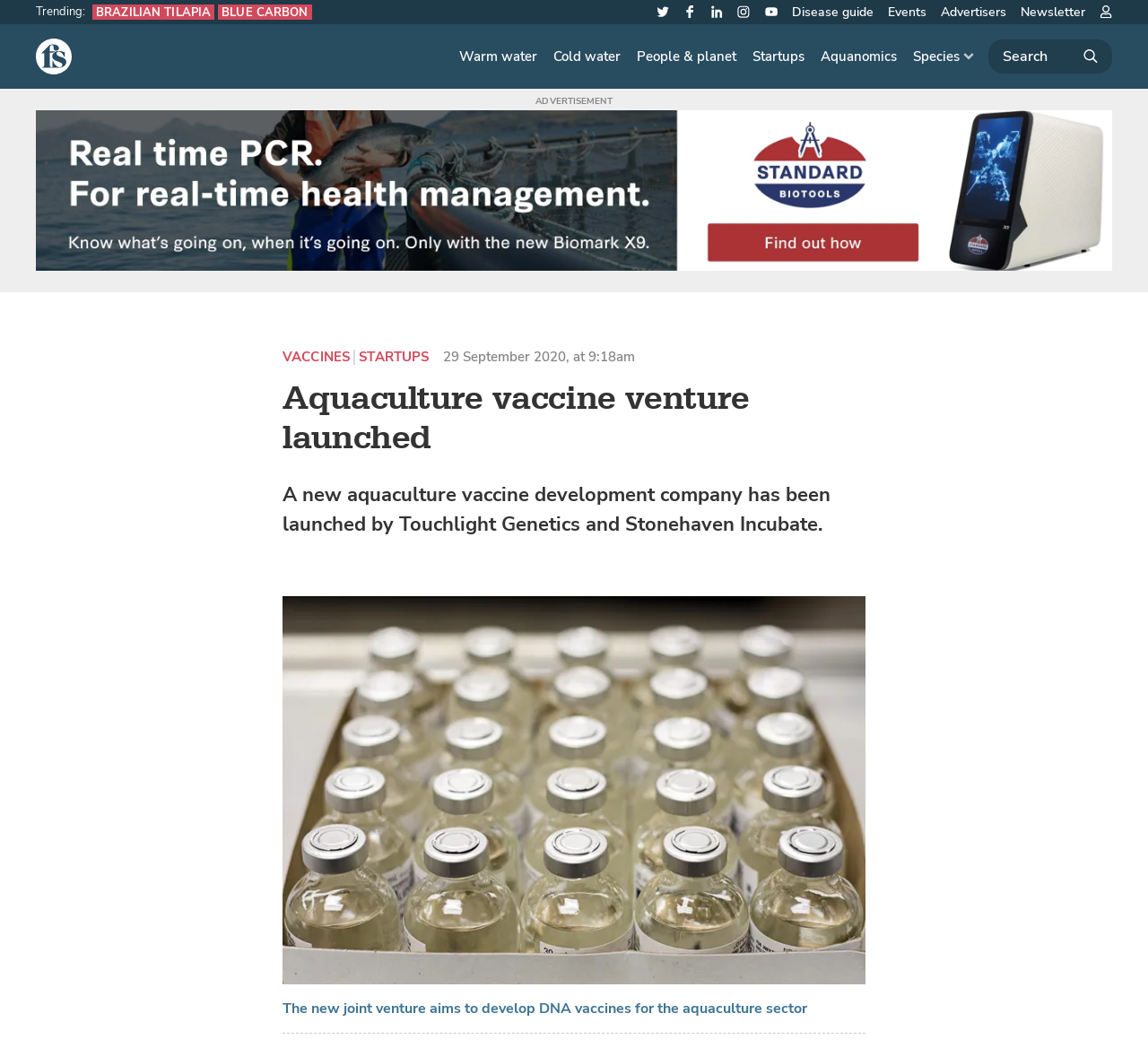Locate the bounding box coordinates of the element that should be clicked to fulfill the instruction: "Click on the '7 Steps to Start an Internet Business' link".

None